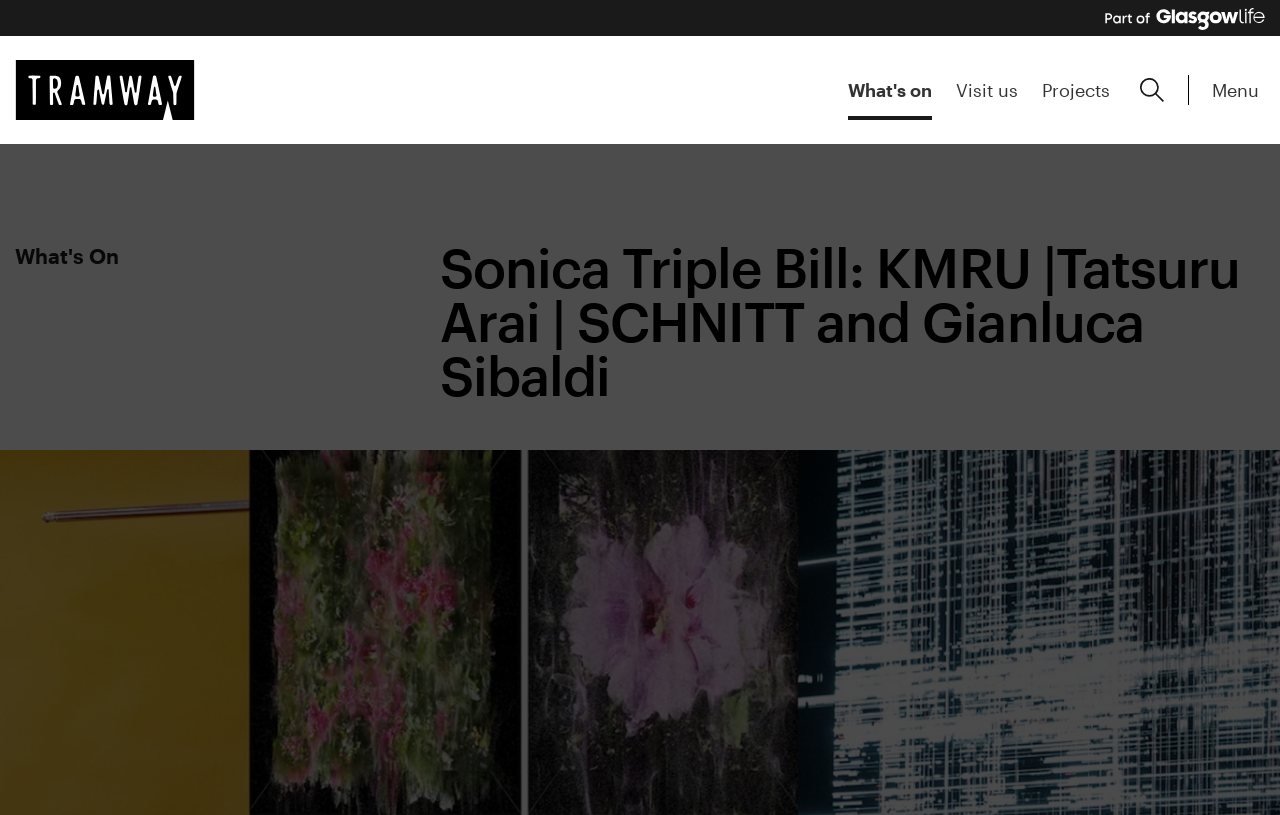Please indicate the bounding box coordinates of the element's region to be clicked to achieve the instruction: "Expand search form". Provide the coordinates as four float numbers between 0 and 1, i.e., [left, top, right, bottom].

[0.886, 0.088, 0.914, 0.133]